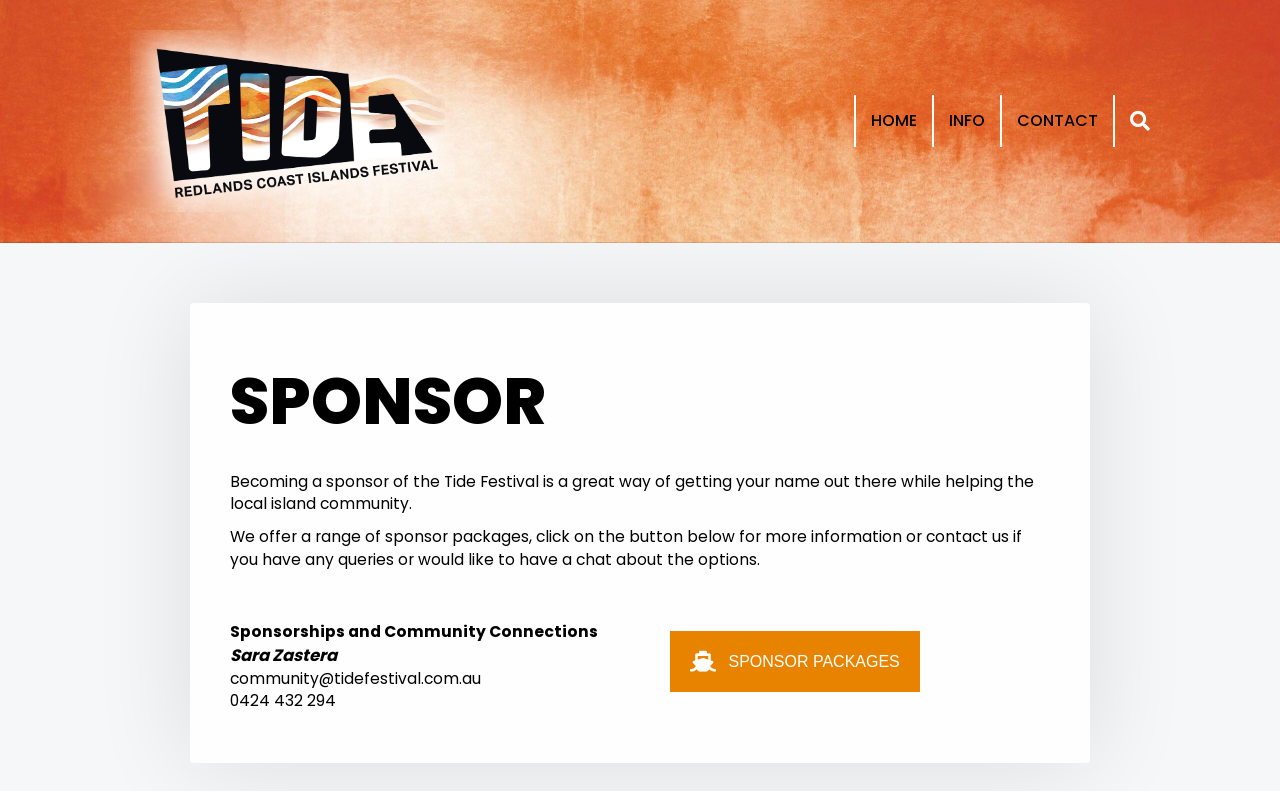Calculate the bounding box coordinates for the UI element based on the following description: "SPONSOR PACKAGES". Ensure the coordinates are four float numbers between 0 and 1, i.e., [left, top, right, bottom].

[0.523, 0.798, 0.719, 0.875]